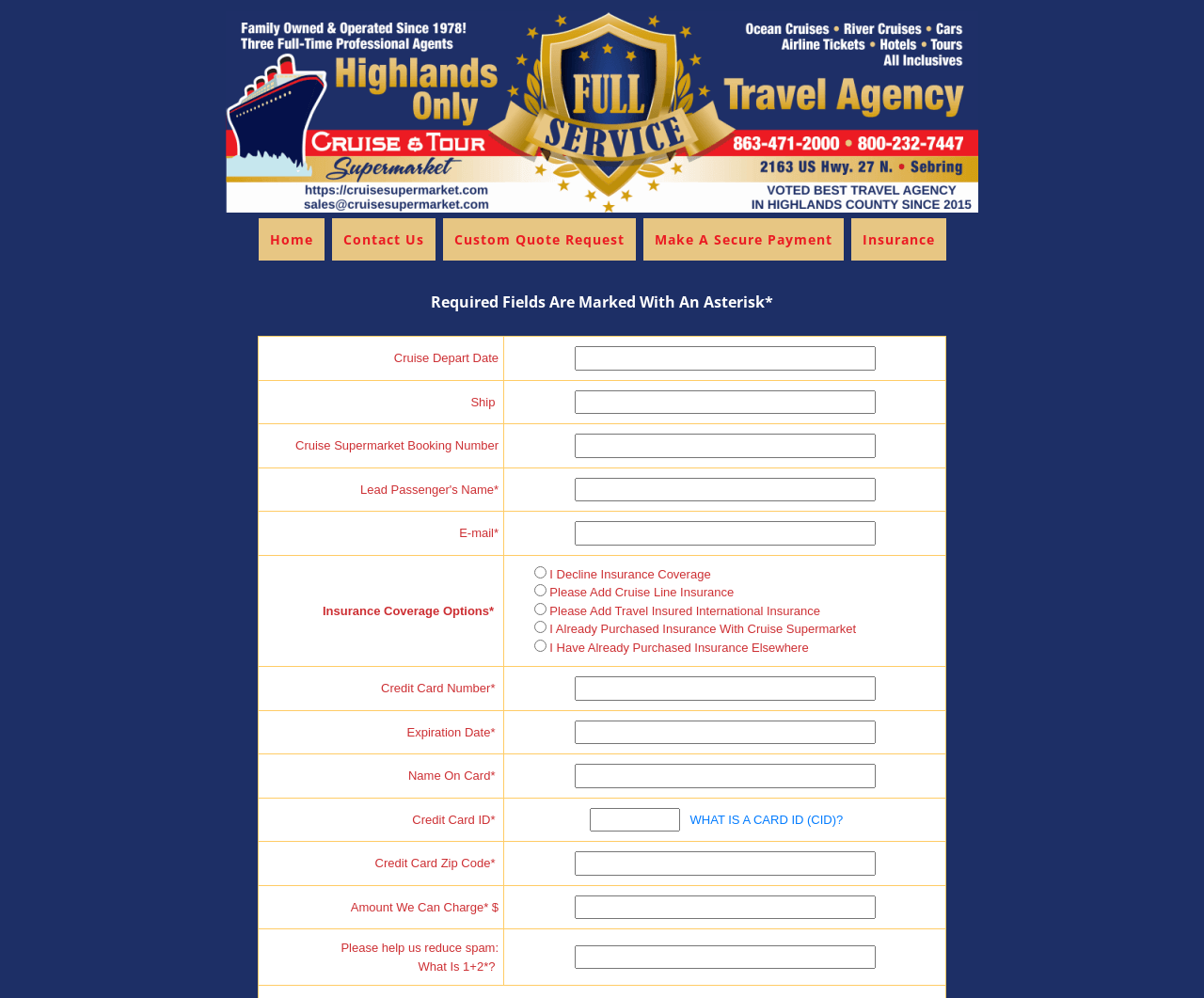Identify the bounding box coordinates for the element you need to click to achieve the following task: "Enter Cruise Depart Date". Provide the bounding box coordinates as four float numbers between 0 and 1, in the form [left, top, right, bottom].

[0.477, 0.347, 0.727, 0.371]